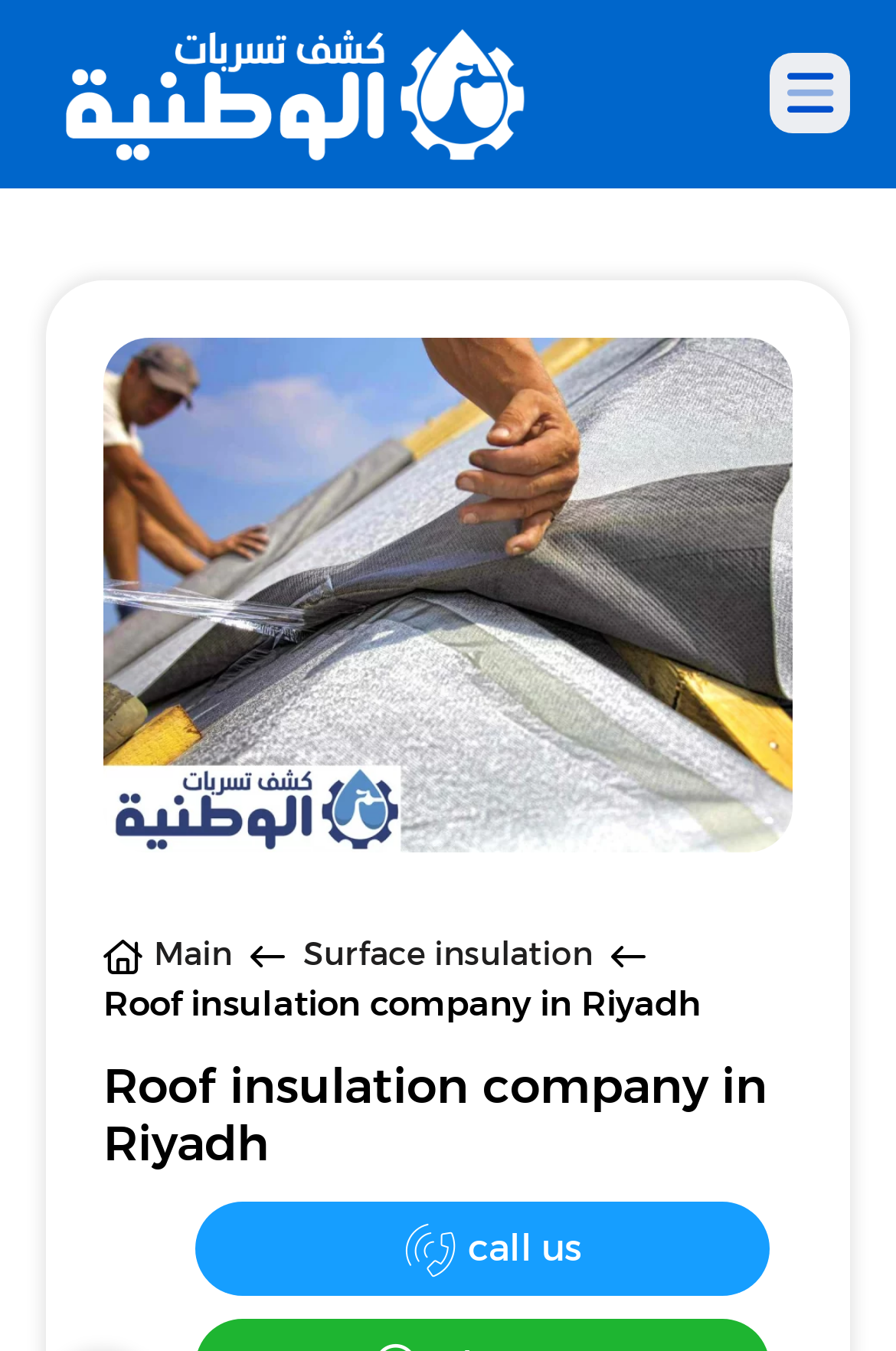What is the main service offered?
Based on the content of the image, thoroughly explain and answer the question.

The main service offered can be inferred from the image and heading on the webpage, which both mention 'Roof insulation company in Riyadh'. This suggests that the company specializes in providing roof insulation services.